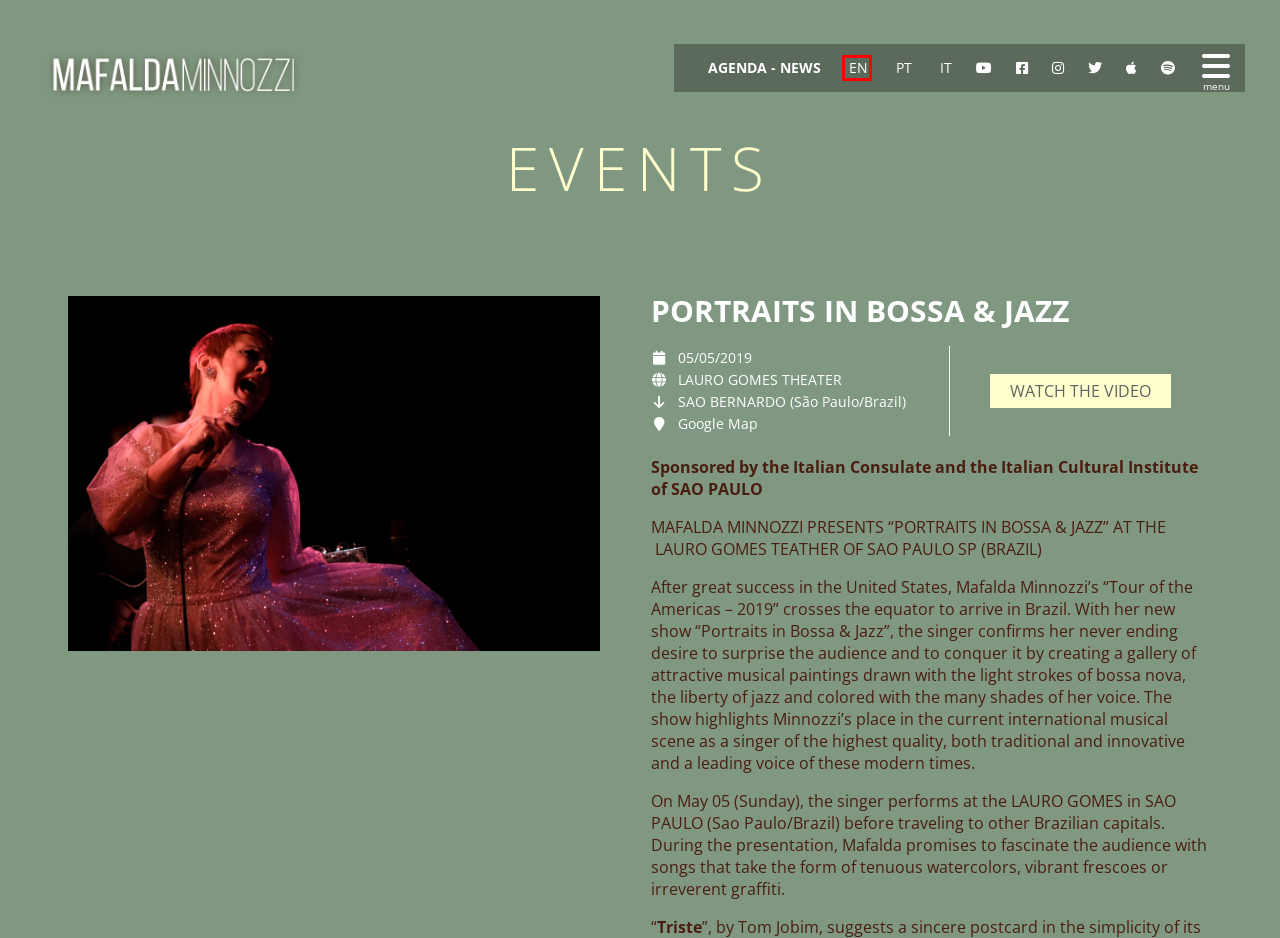You are given a screenshot of a webpage with a red rectangle bounding box. Choose the best webpage description that matches the new webpage after clicking the element in the bounding box. Here are the candidates:
A. Contact - Mafalda Minnozzi
B. Mafalda Minnozzi - News & Agenda
C. CDs - Mafalda Minnozzi
D. Mafalda Minnozzi - Official Website
E. Projects - Mafalda Minnozzi
F. Bio - Mafalda Minnozzi
G. Privacy Policy - Mafalda Minnozzi
H. A Napoli - Mafalda Minnozzi

D